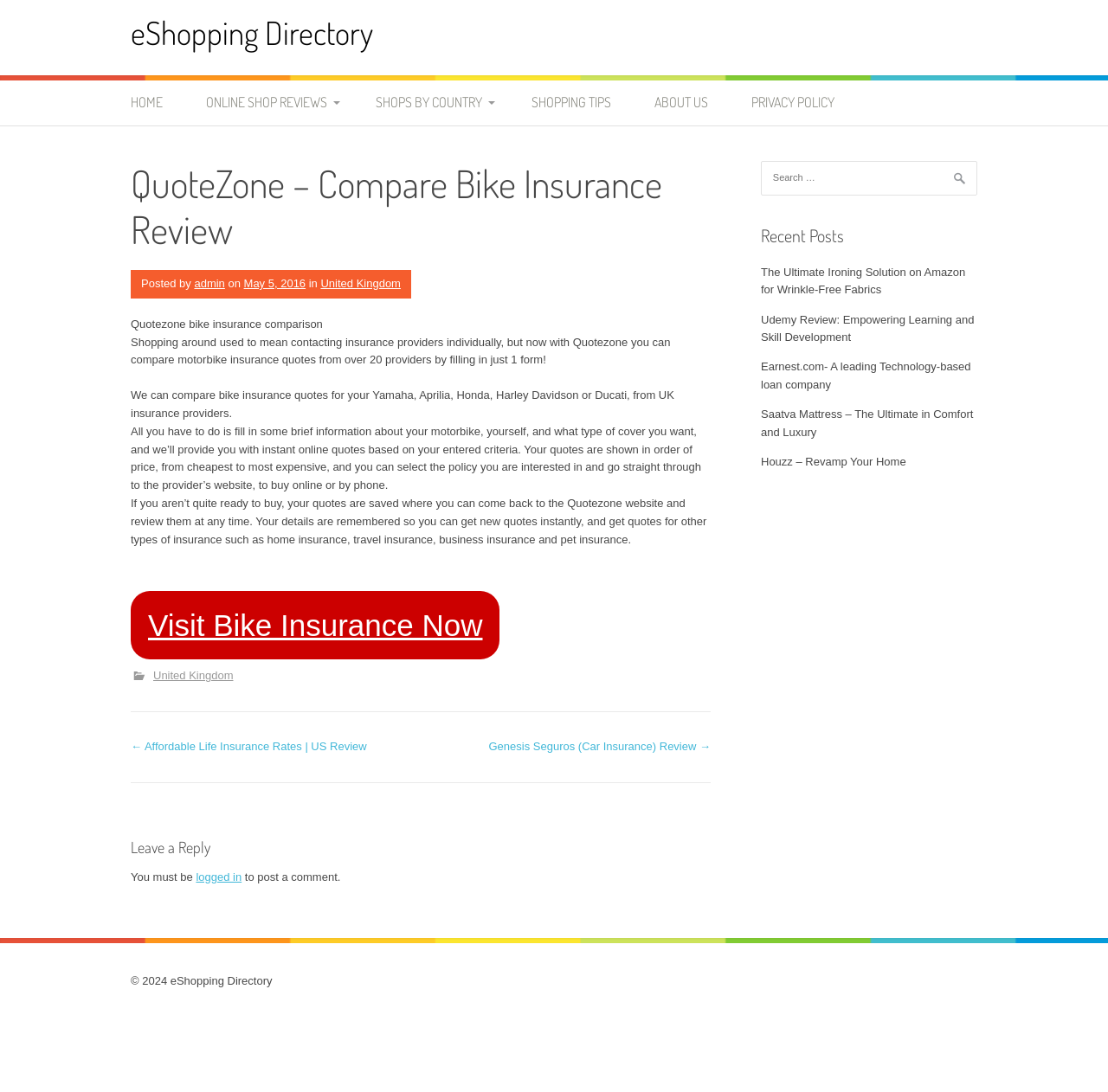Give an extensive and precise description of the webpage.

The webpage is a directory for online shopping, with a focus on comparing bike insurance reviews. At the top, there is a link to "eShopping Directory" and a navigation menu with links to "HOME", "ONLINE SHOP REVIEWS", and various categories such as "CLOTHING & FASHION", "HOUSE & HOME", and "SPORTS & HOBBIES". 

Below the navigation menu, there is a section with links to different countries and regions, including "AFRICA", "ASIA", "AUSTRALIA", "EUROPE", "NORTH AMERICA", "SOUTH-AMERICA", and "WORLDWIDE / GLOBAL". Each of these links expands to reveal a list of specific countries within that region.

To the right of the country links, there are additional links to "SHOPPING TIPS", "ABOUT US", and "PRIVACY POLICY". 

The main content of the page is an article with a heading "QuoteZone – Compare Bike Insurance Review". The article takes up most of the page, with the other elements arranged around it.